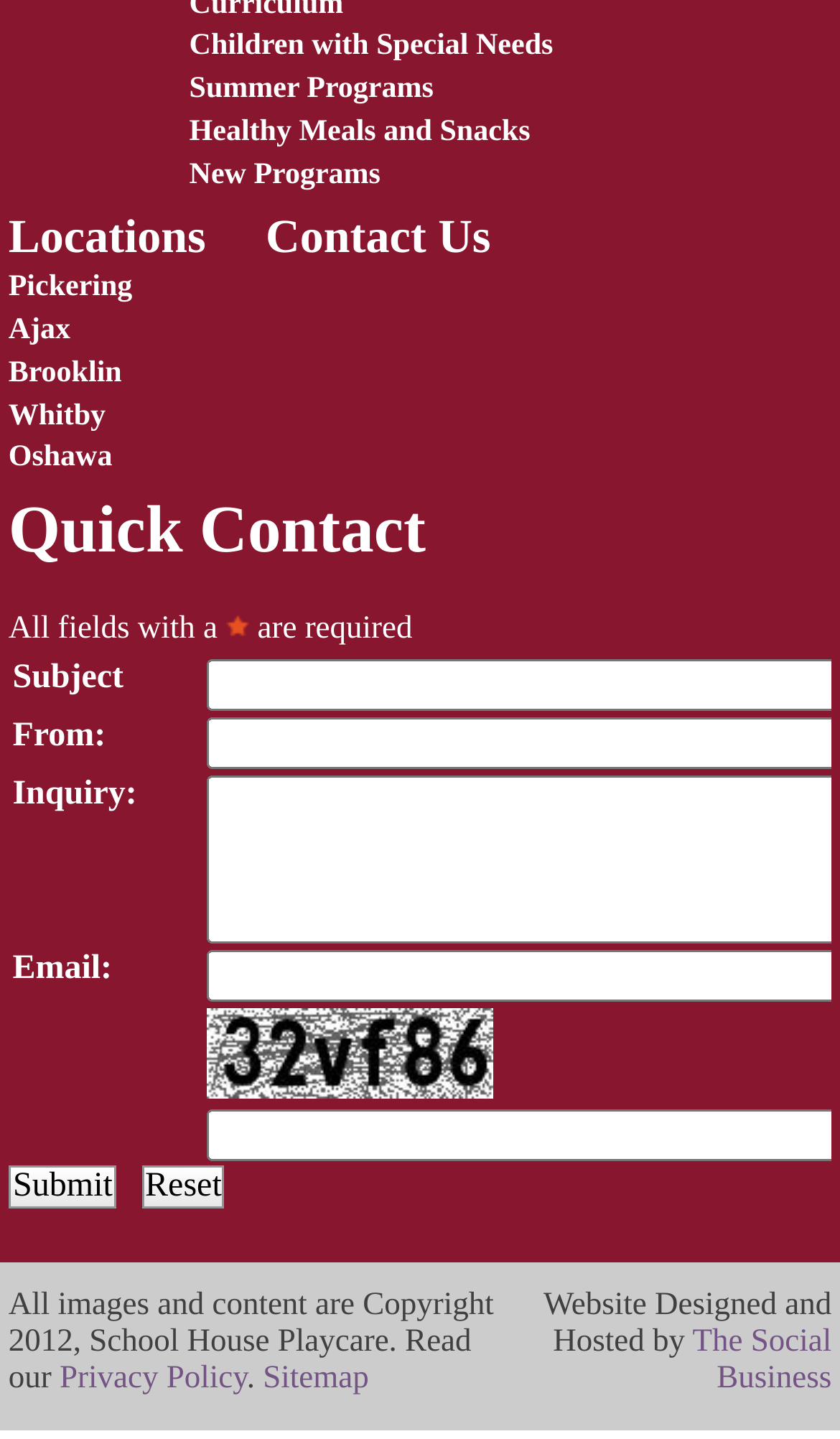What is the purpose of the 'Quick Contact' section?
Carefully analyze the image and provide a detailed answer to the question.

The 'Quick Contact' section contains fields for Subject, From, Inquiry, and Email, which suggests that it is intended for users to send an inquiry or message to the organization.